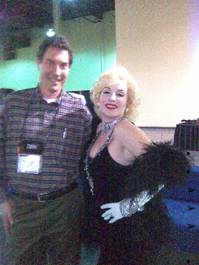Is the man wearing a ring on his left hand?
Please respond to the question with a detailed and informative answer.

The caption does not provide a clear view of the man's hands, making it impossible to determine if he is wearing a ring on his left hand or not.